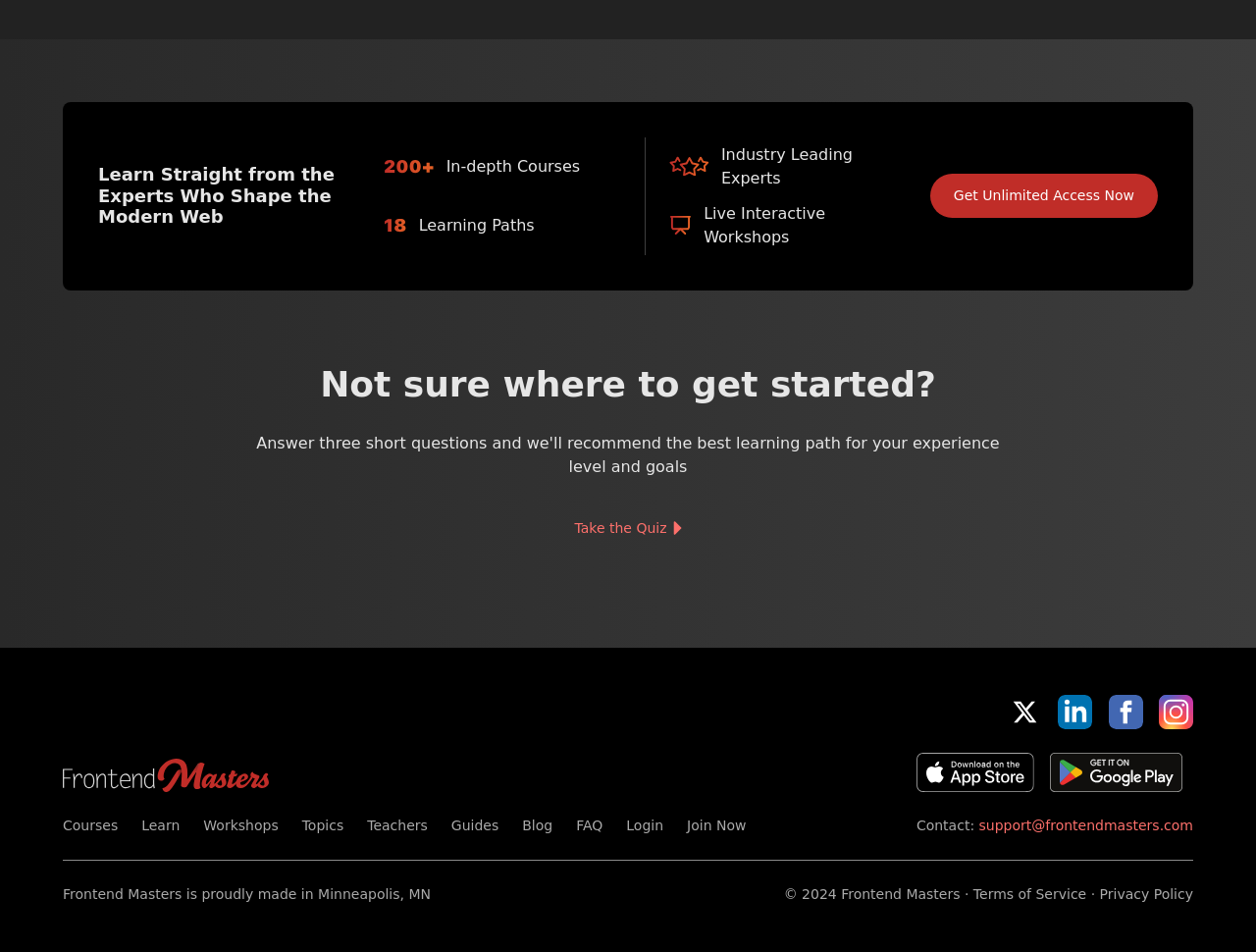What is the location where Frontend Masters is proudly made?
Give a single word or phrase answer based on the content of the image.

Minneapolis, MN